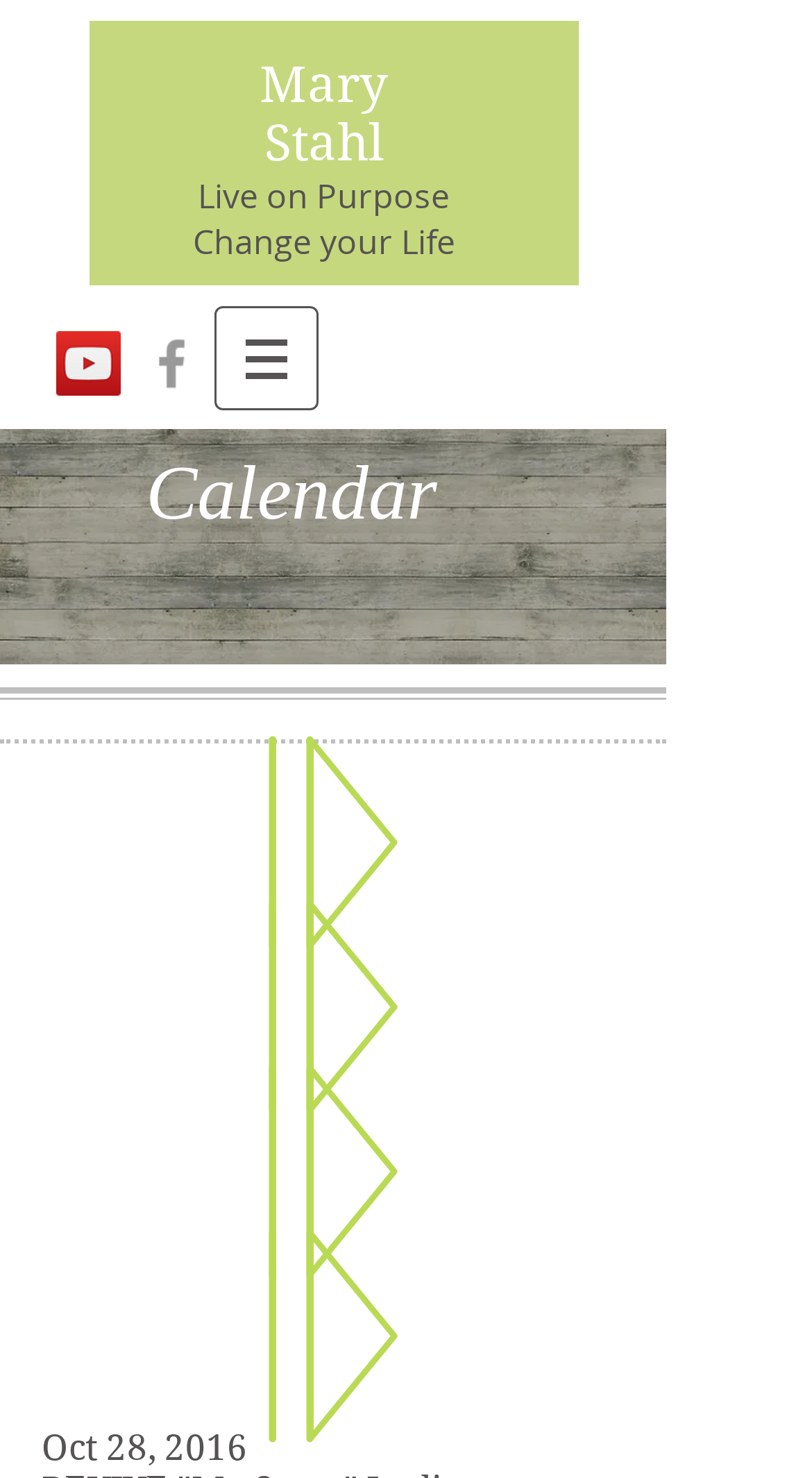How many links are below the 'Calendar' heading?
Examine the image and give a concise answer in one word or a short phrase.

4